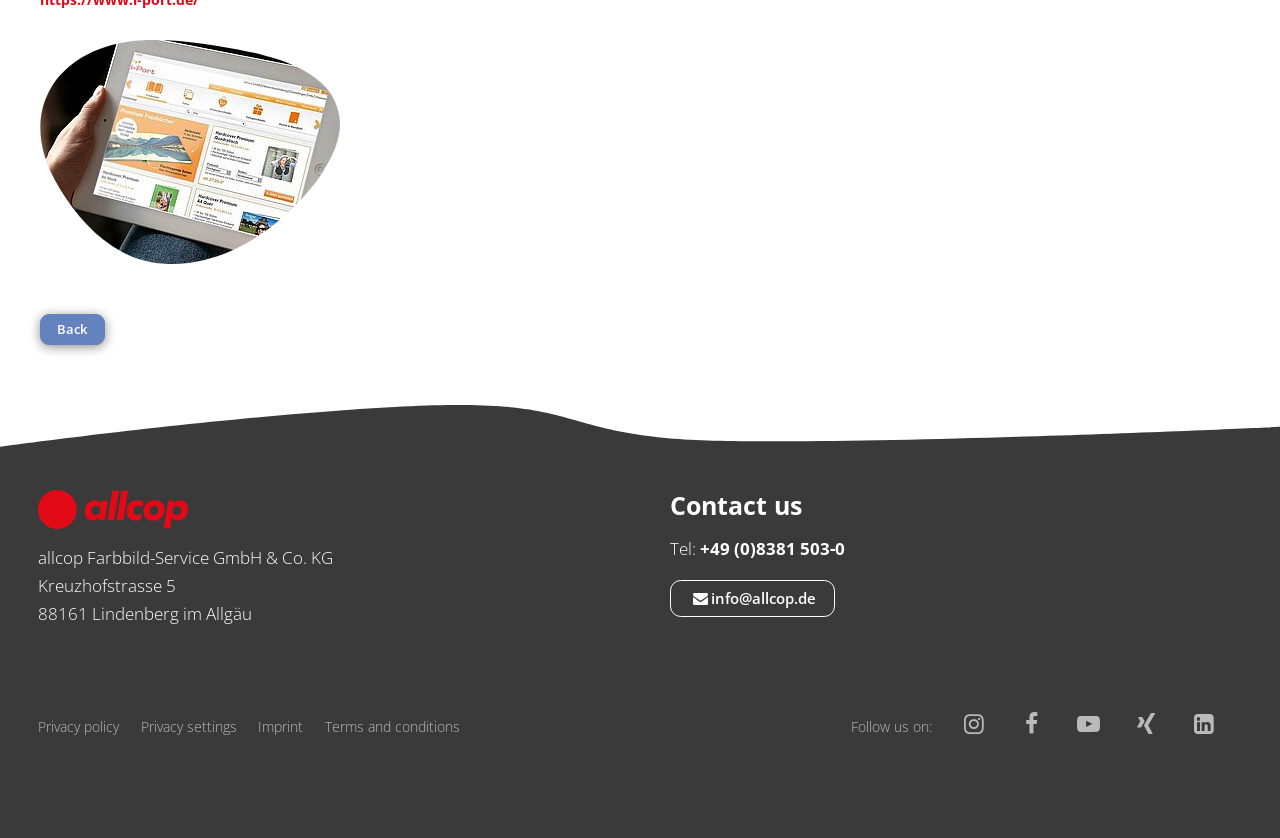Please locate the clickable area by providing the bounding box coordinates to follow this instruction: "View the 'Contact us' section".

[0.523, 0.585, 0.97, 0.621]